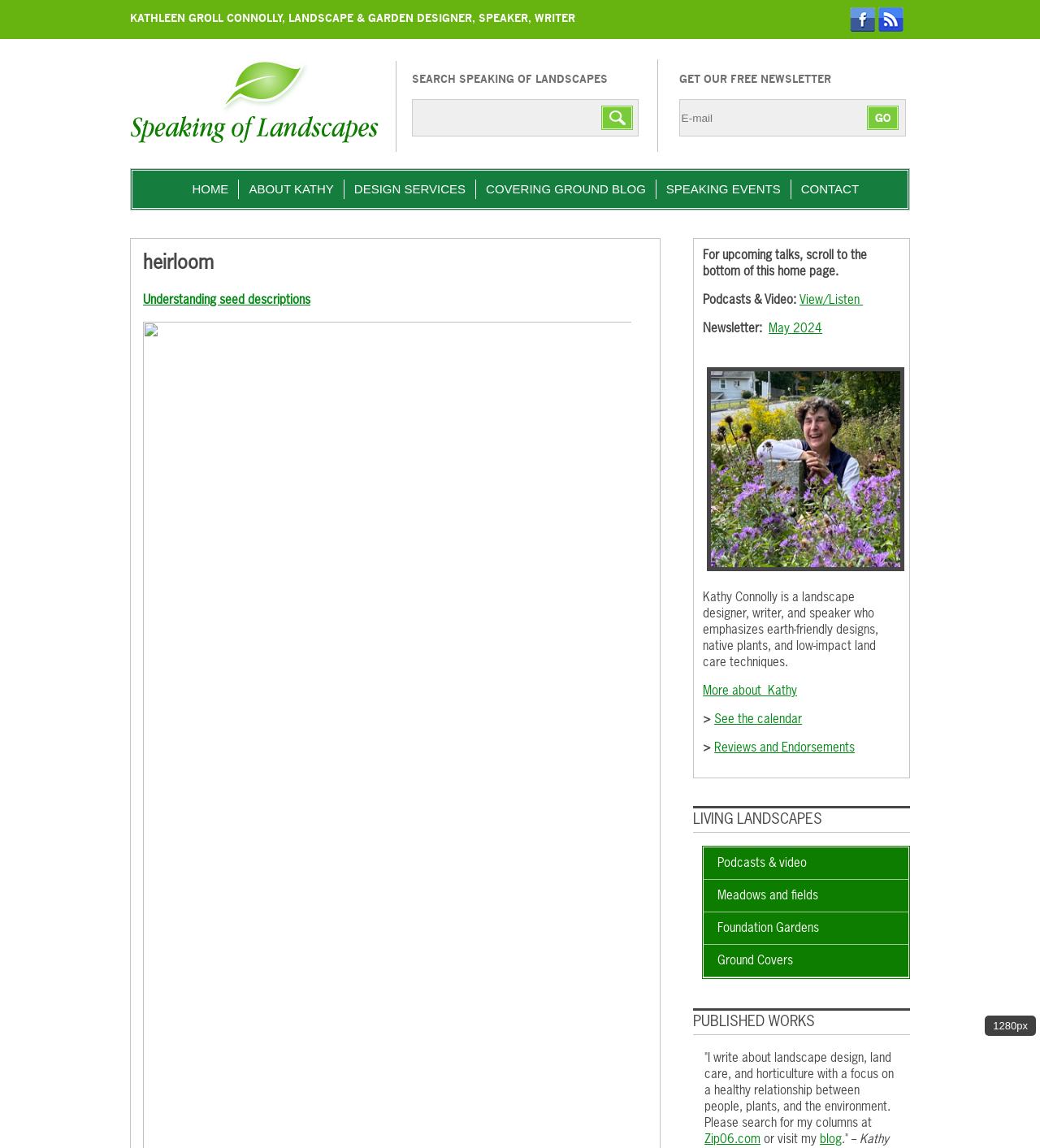What is the profession of Kathleen Groll Connolly?
Using the image as a reference, give a one-word or short phrase answer.

Landscape & Garden Designer